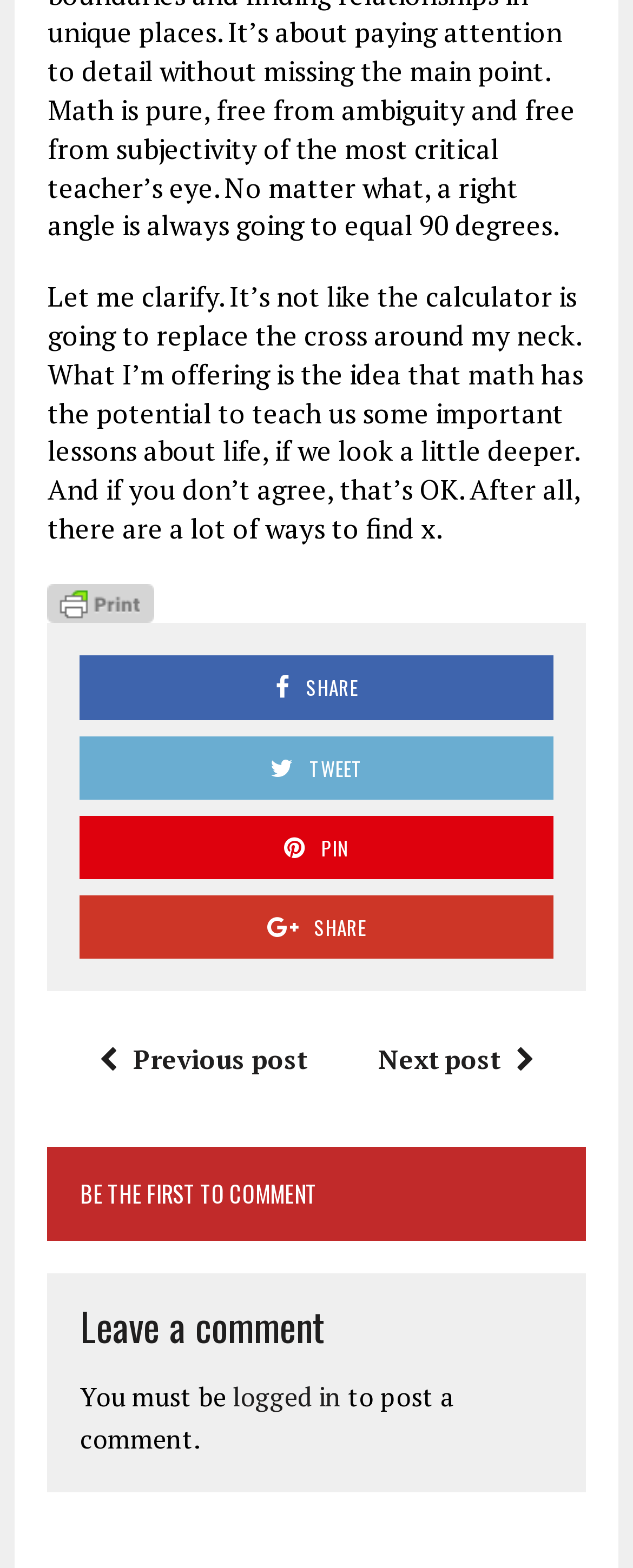Please find the bounding box coordinates in the format (top-left x, top-left y, bottom-right x, bottom-right y) for the given element description. Ensure the coordinates are floating point numbers between 0 and 1. Description: title="Printer Friendly, PDF & Email"

[0.075, 0.373, 0.244, 0.393]